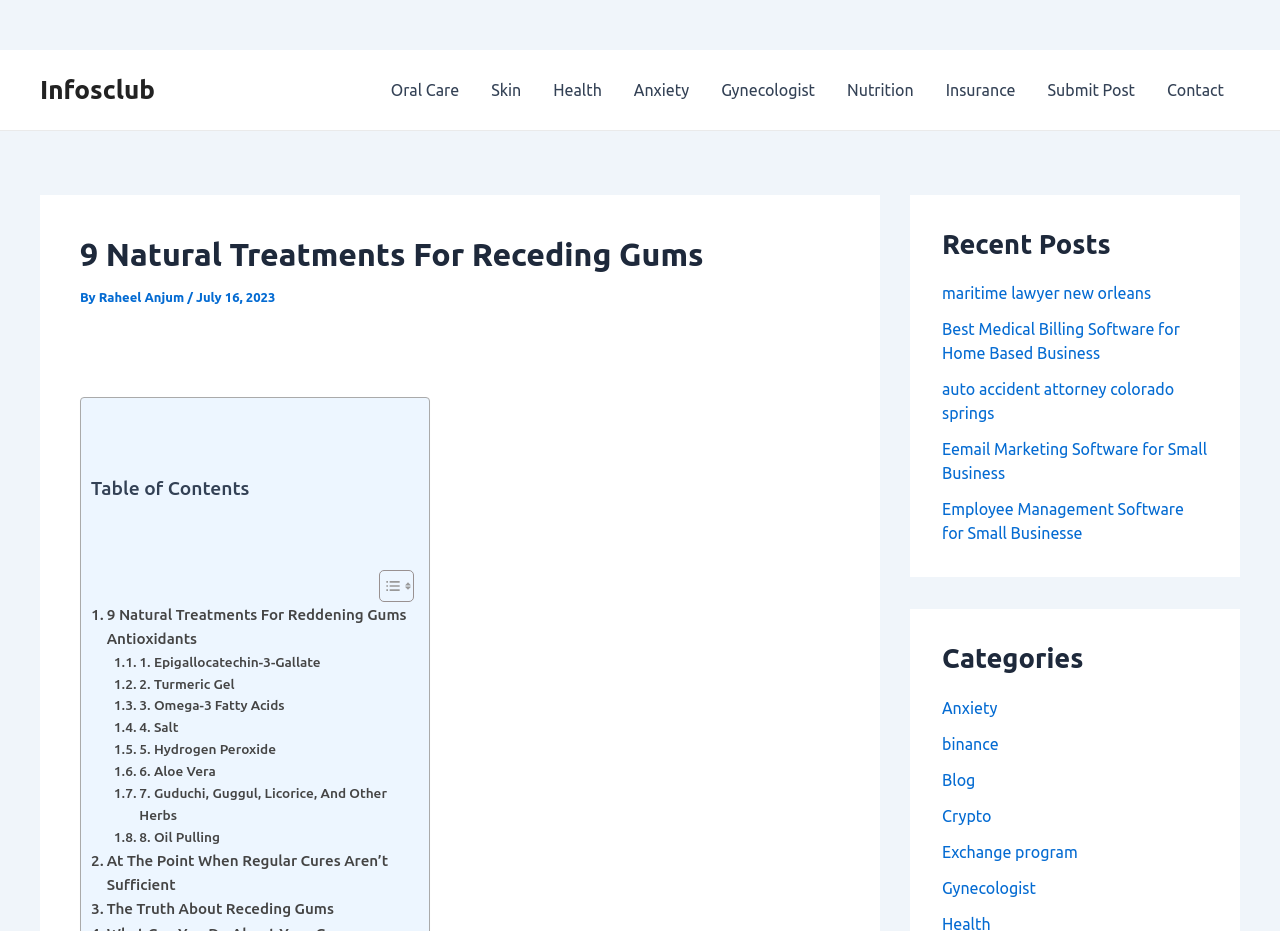Please identify the bounding box coordinates of the clickable region that I should interact with to perform the following instruction: "Click on the 'Oral Care' link in the site navigation". The coordinates should be expressed as four float numbers between 0 and 1, i.e., [left, top, right, bottom].

[0.293, 0.054, 0.371, 0.14]